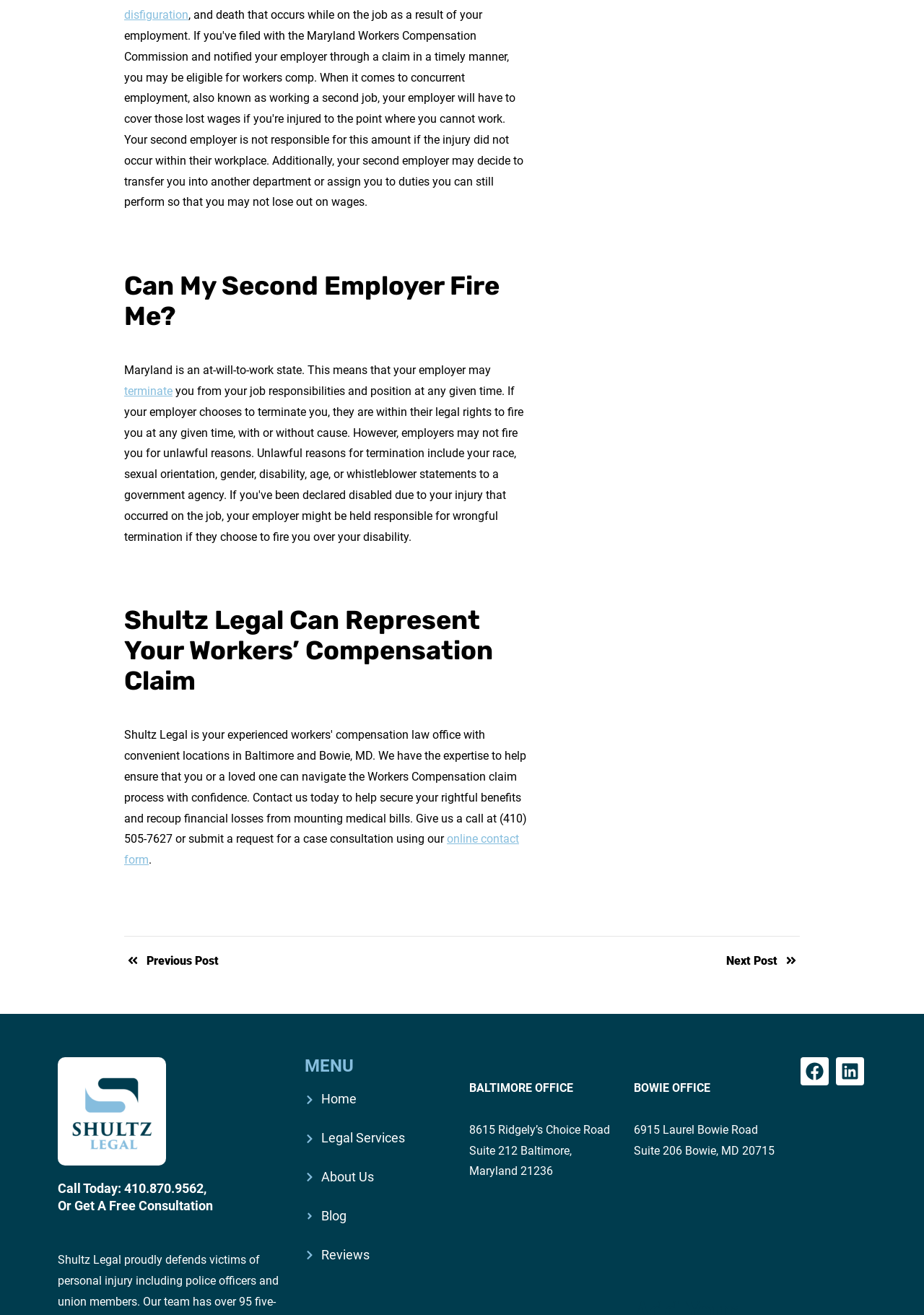Pinpoint the bounding box coordinates of the clickable area needed to execute the instruction: "Contact through online form". The coordinates should be specified as four float numbers between 0 and 1, i.e., [left, top, right, bottom].

[0.134, 0.633, 0.562, 0.659]